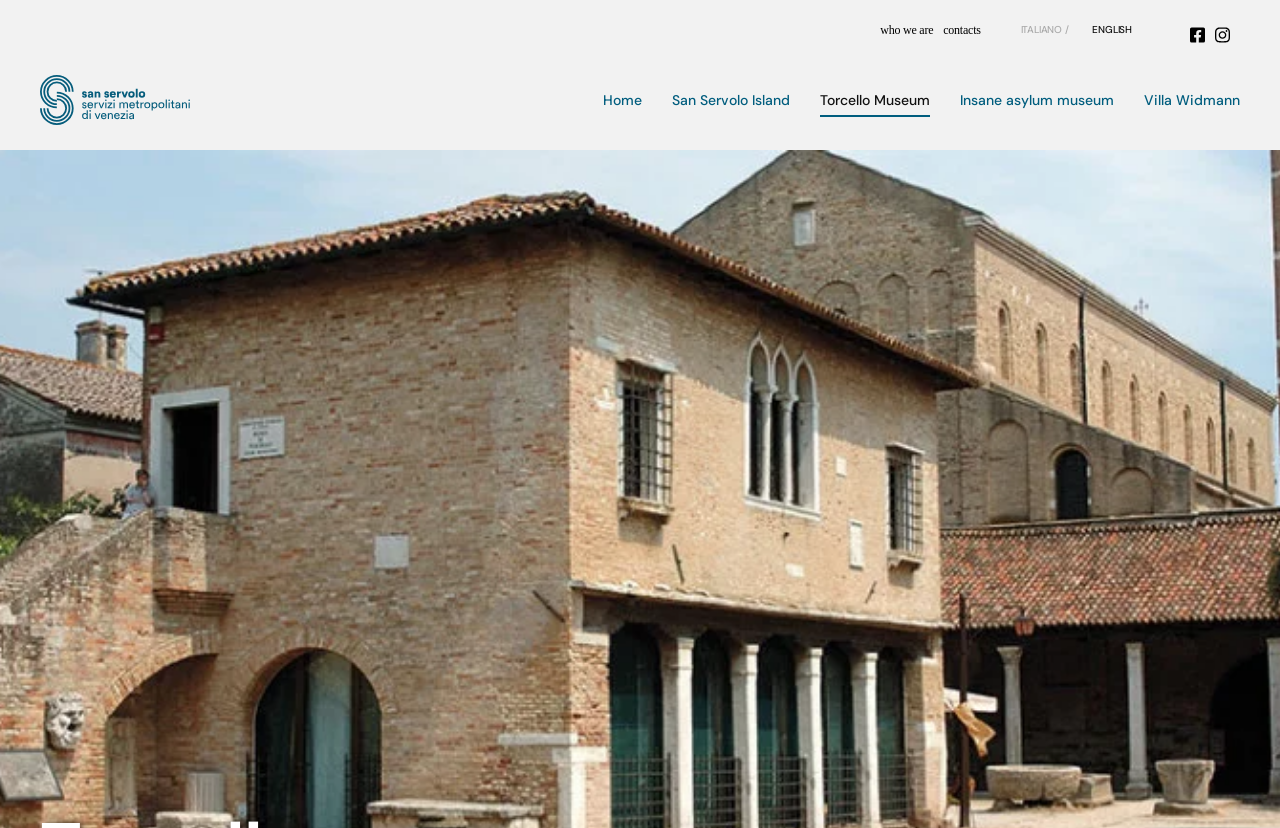Respond with a single word or phrase for the following question: 
What is the language currently selected?

ITALIANO